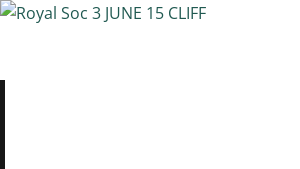Explain the content of the image in detail.

The image titled "Royal Soc 3 JUNE 15 CLIFF" features a moment captured during the NeoStrata Expert Evening hosted by Aesthetic Source at the Royal Society of Medicine on June 3rd. This event included a panel of expert speakers discussing advancements in evidence-based skin technologies, showcasing how NeoStrata is leading in the development of clinically effective skincare products. The evening's agenda comprised insightful presentations aimed at medical professionals, providing an informative experience focused on meeting patients' skincare needs.